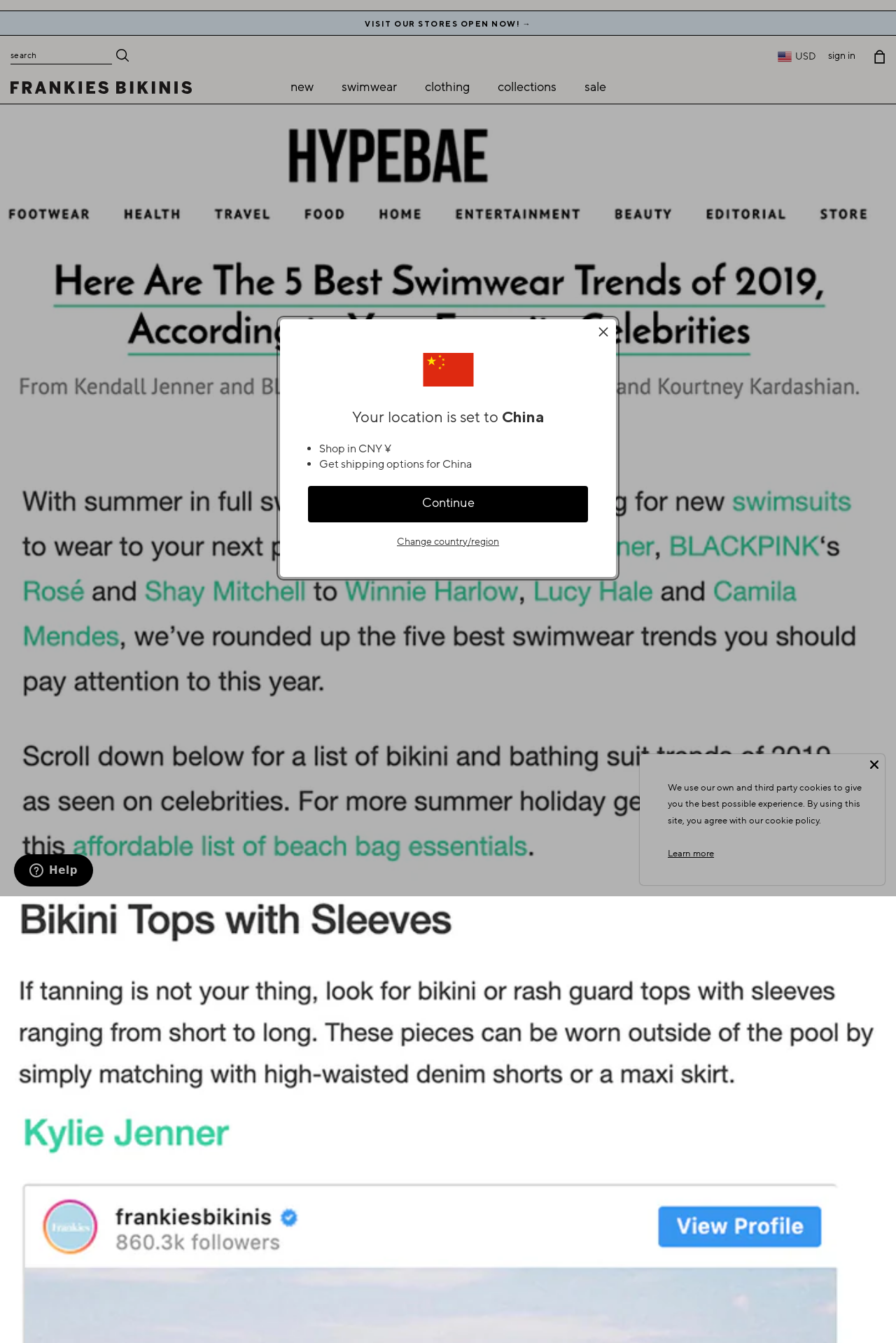Determine the bounding box coordinates of the area to click in order to meet this instruction: "search for something".

[0.125, 0.036, 0.148, 0.048]